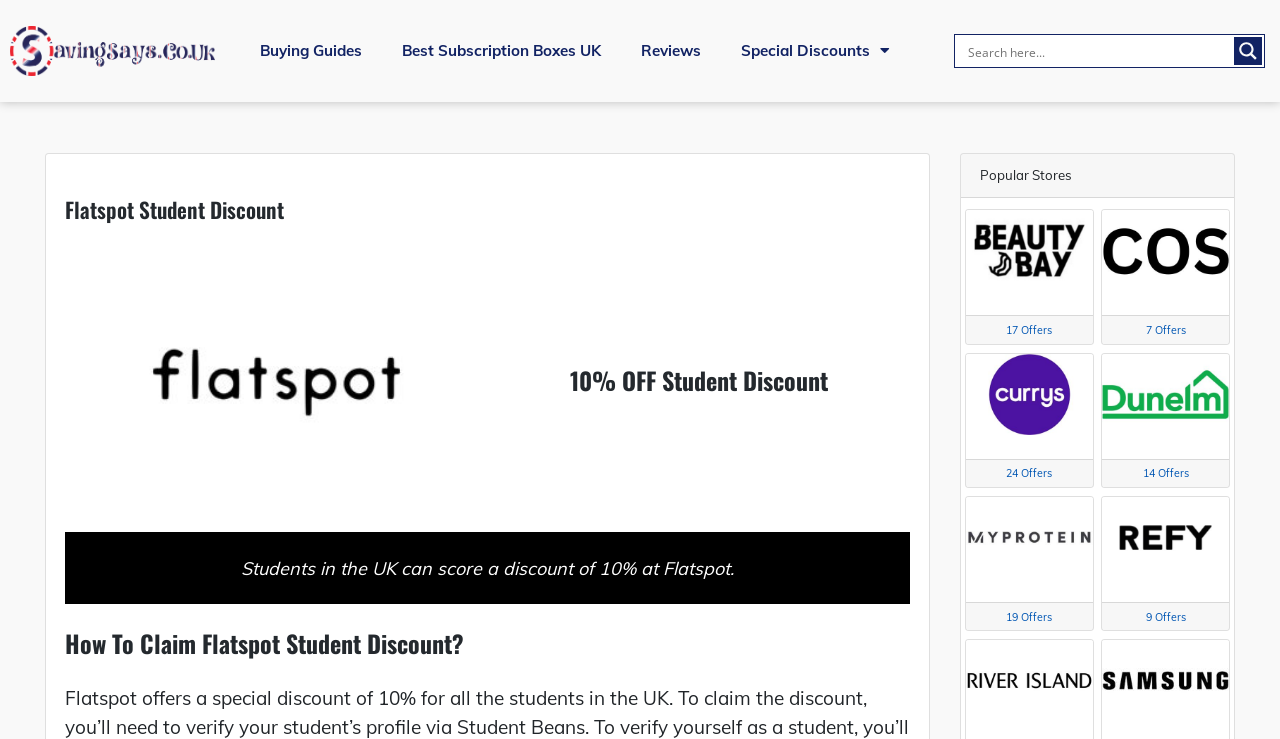Can you give a comprehensive explanation to the question given the content of the image?
What is the topic of the 'Buying Guides' link?

The 'Buying Guides' link is likely related to guides or tips for buying products, given its location in the top navigation menu and the context of the webpage, which is focused on discounts and vouchers.